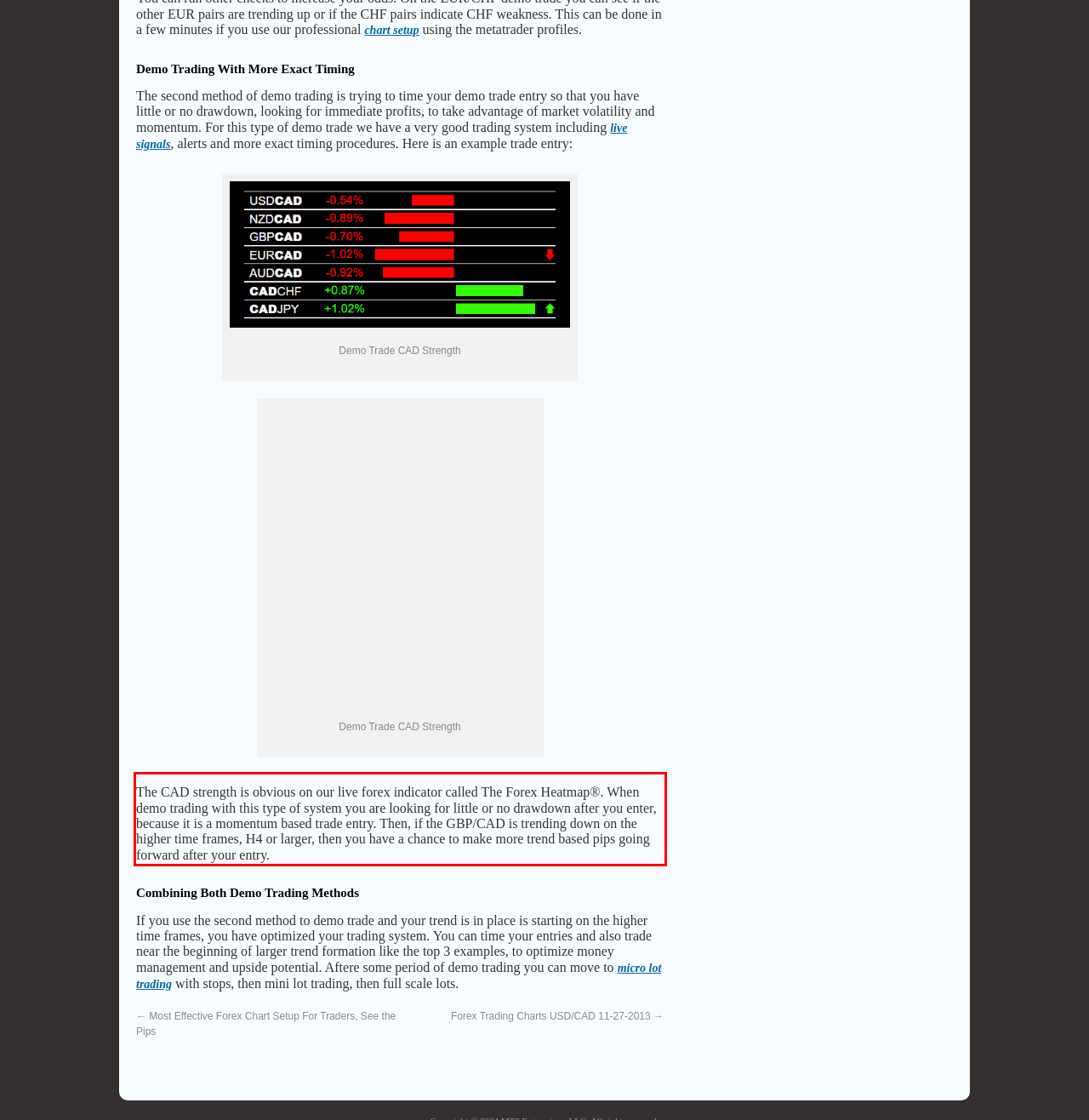Please take the screenshot of the webpage, find the red bounding box, and generate the text content that is within this red bounding box.

The CAD strength is obvious on our live forex indicator called The Forex Heatmap®. When demo trading with this type of system you are looking for little or no drawdown after you enter, because it is a momentum based trade entry. Then, if the GBP/CAD is trending down on the higher time frames, H4 or larger, then you have a chance to make more trend based pips going forward after your entry.